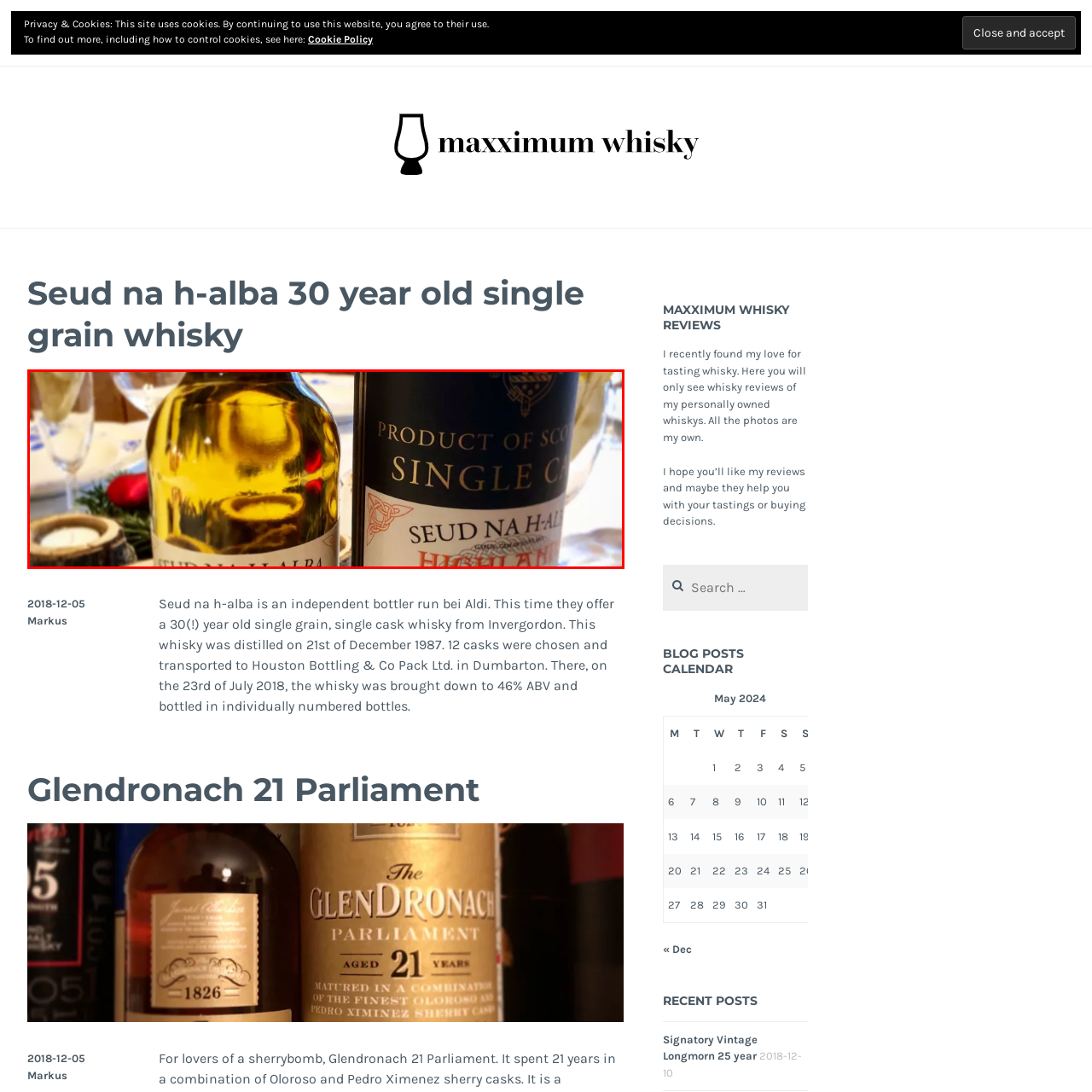Look at the image inside the red boundary and respond to the question with a single word or phrase: What is the status of the whisky on the right bottle?

Product of Scotland, Single Cask